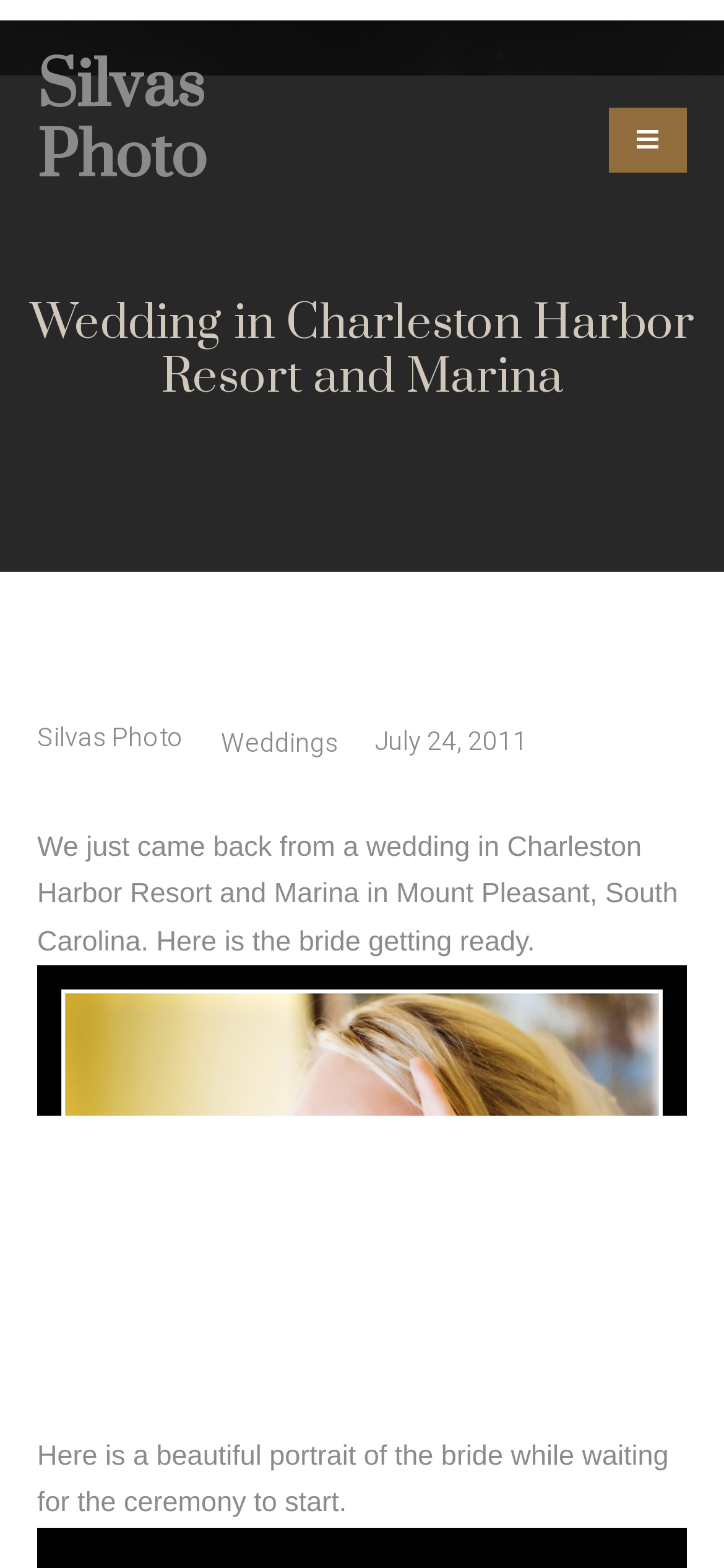What is the location of the wedding?
Based on the image, please offer an in-depth response to the question.

I determined the location of the wedding by reading the heading 'Wedding in Charleston Harbor Resort and Marina' and the text 'We just came back from a wedding in Charleston Harbor Resort and Marina in Mount Pleasant, South Carolina.'